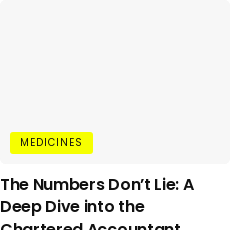Give a thorough description of the image, including any visible elements and their relationships.

This image features a graphic for the article titled "The Numbers Don’t Lie: A Deep Dive into the Chartered Accountant Landscape in South Africa." The headline prominently displayed invites readers to explore insights and statistics related to chartered accountants in the region. Below the title, a bright yellow button labeled "MEDICINES" suggests a related content area, potentially linking to health topics or another relevant section on the website. The overall design enhances the article’s visibility, encouraging readers to click for more detailed information.